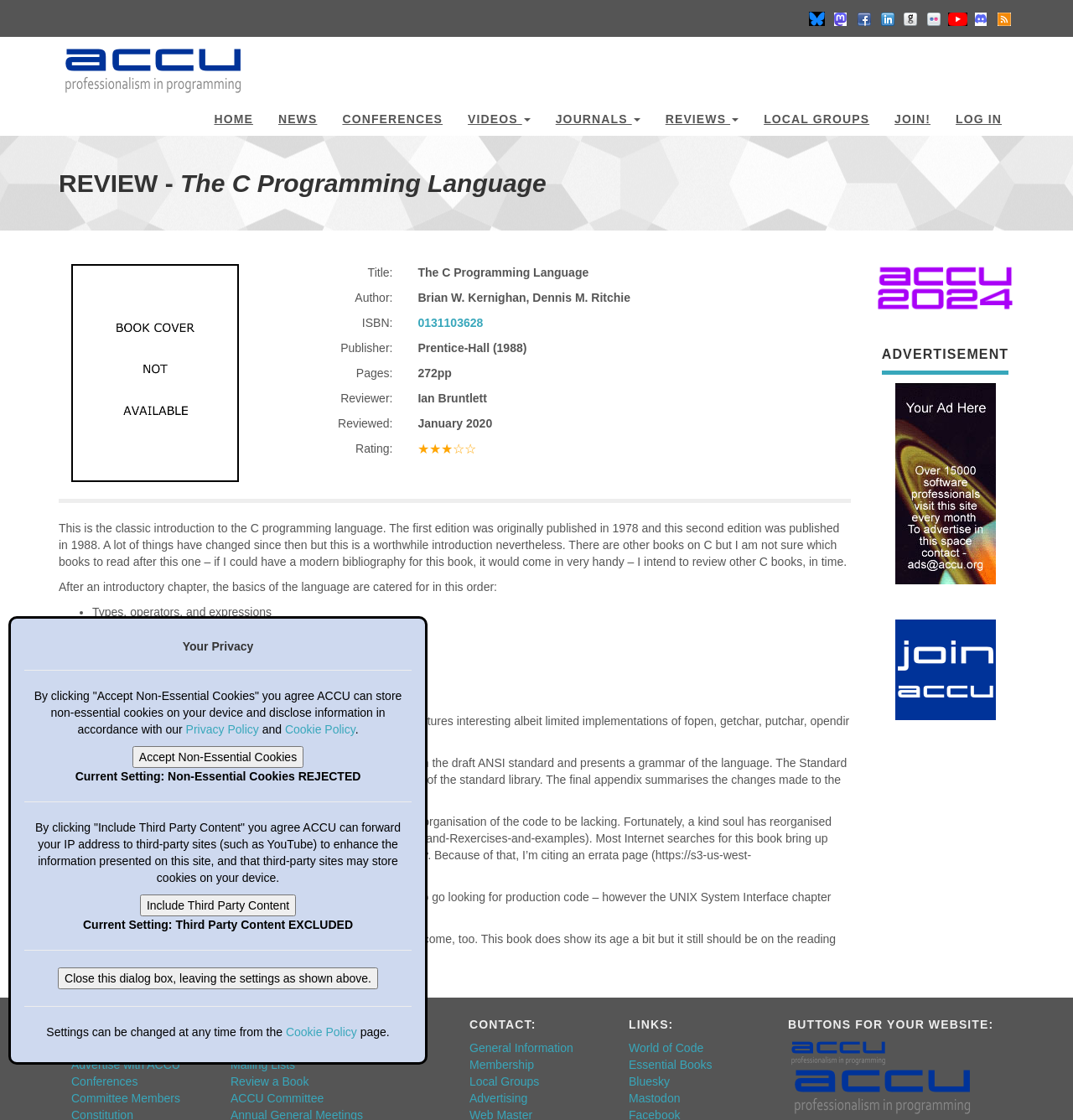Find the bounding box coordinates for the HTML element specified by: "World of Code".

[0.586, 0.93, 0.656, 0.942]